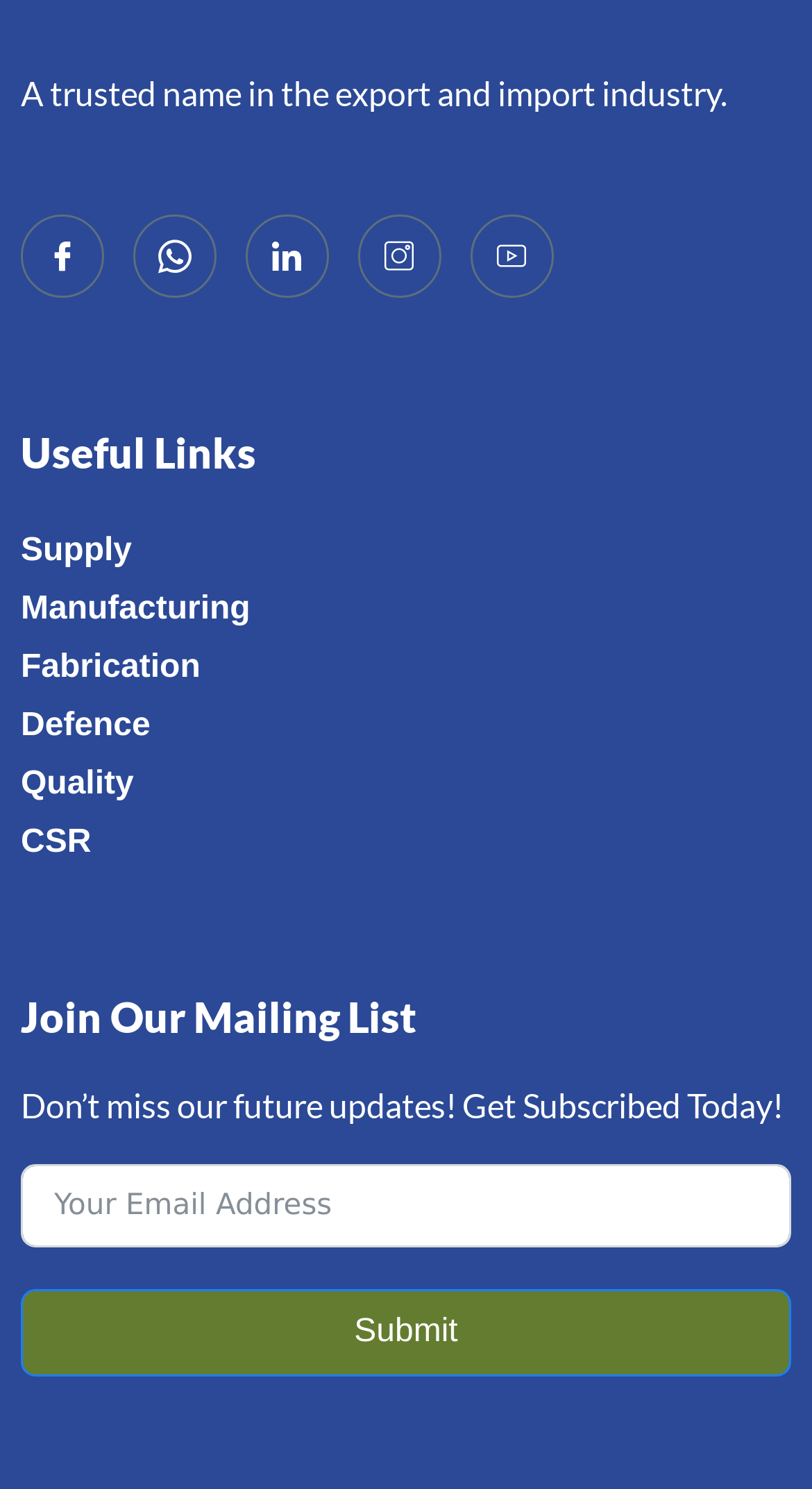What is the purpose of the subscription form?
Carefully analyze the image and provide a thorough answer to the question.

The purpose of the subscription form can be understood by reading the static text above the form, which states 'Don’t miss our future updates! Get Subscribed Today!'